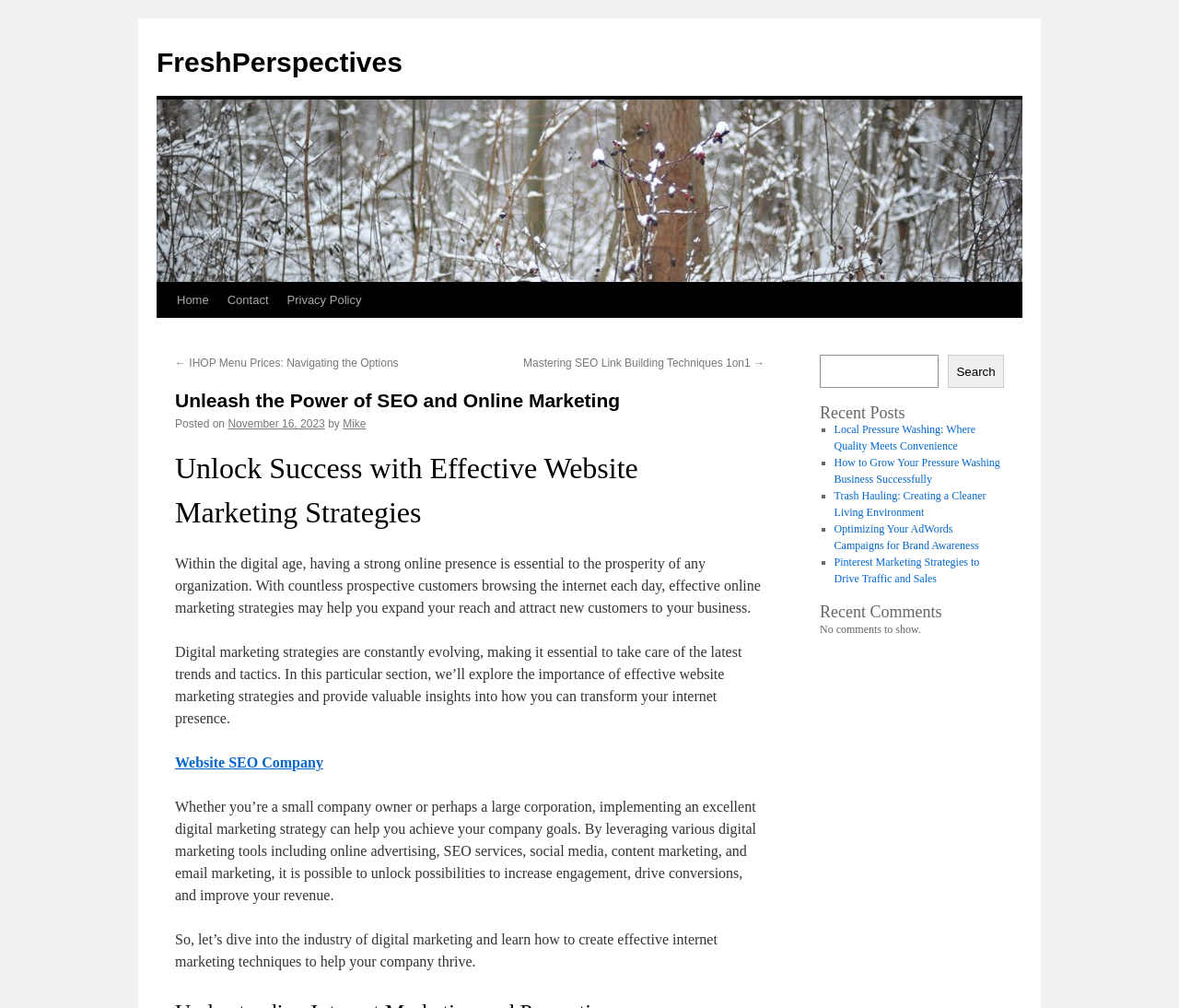What is the name of the website?
Using the visual information, answer the question in a single word or phrase.

FreshPerspectives